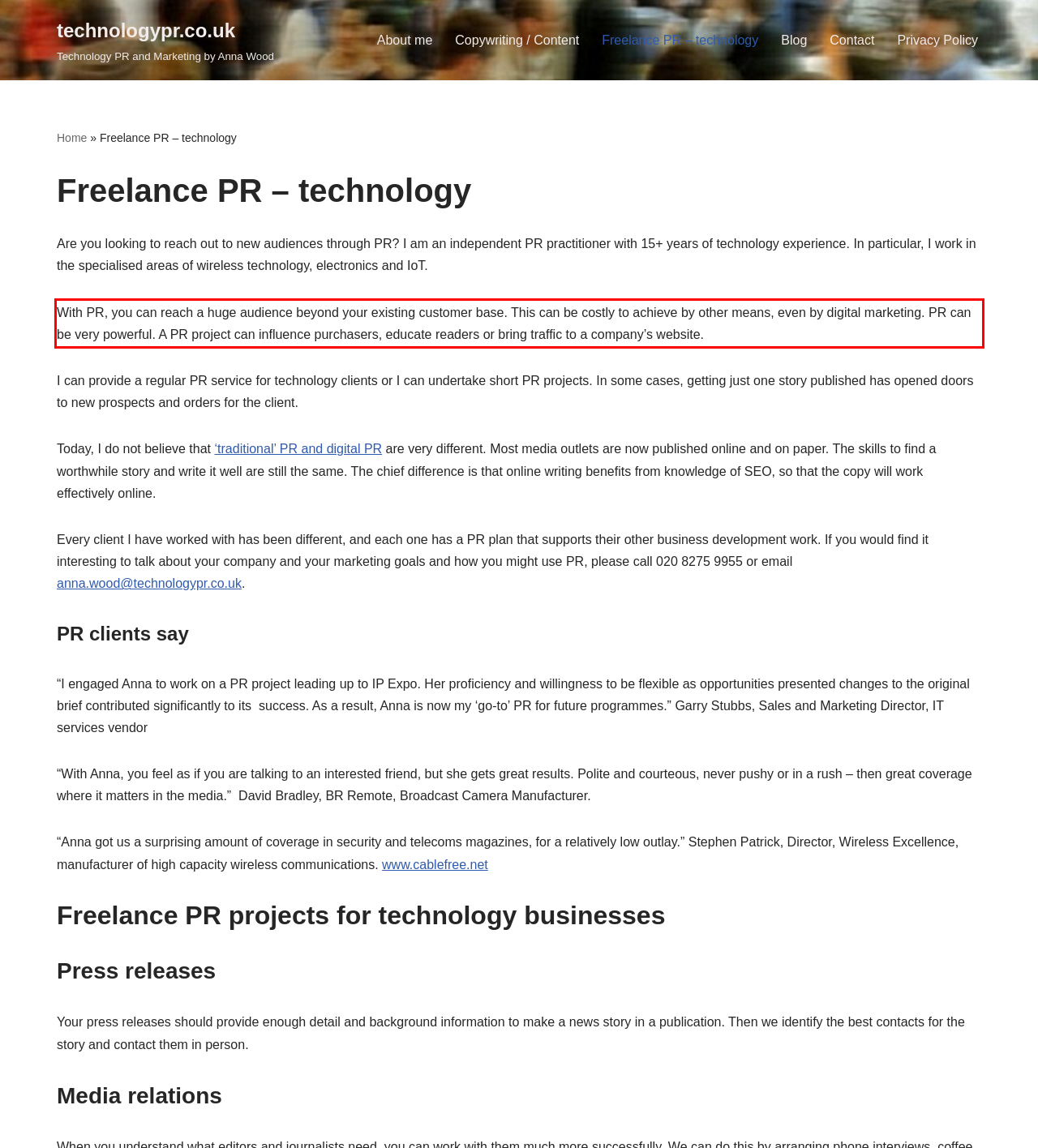You are presented with a screenshot containing a red rectangle. Extract the text found inside this red bounding box.

With PR, you can reach a huge audience beyond your existing customer base. This can be costly to achieve by other means, even by digital marketing. PR can be very powerful. A PR project can influence purchasers, educate readers or bring traffic to a company’s website.